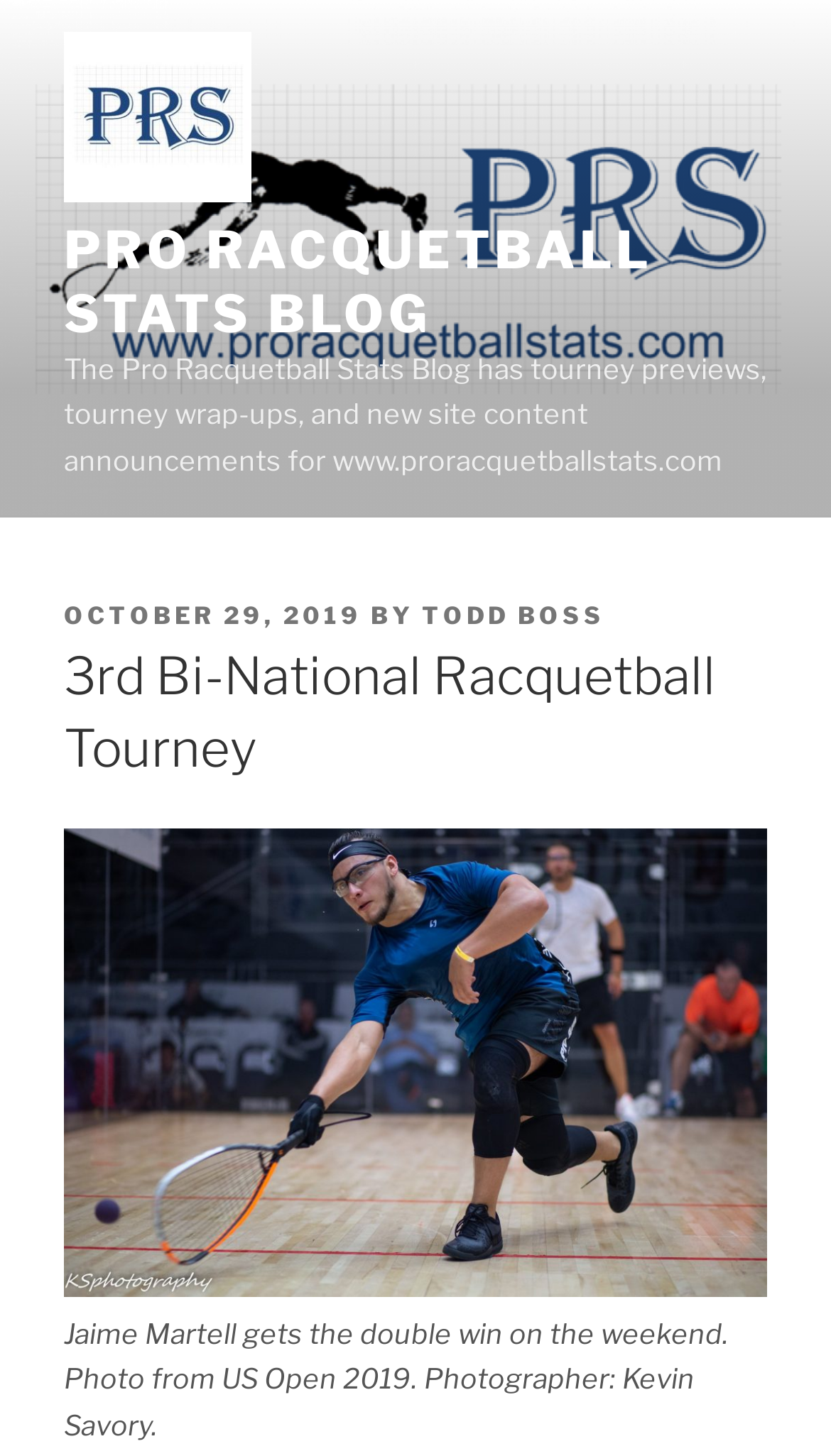Who won the tournament?
Provide a comprehensive and detailed answer to the question.

I found the winner's name by looking at the caption of the image, which says 'Jaime Martell gets the double win on the weekend'. This suggests that Jaime Martell is the winner of the tournament.